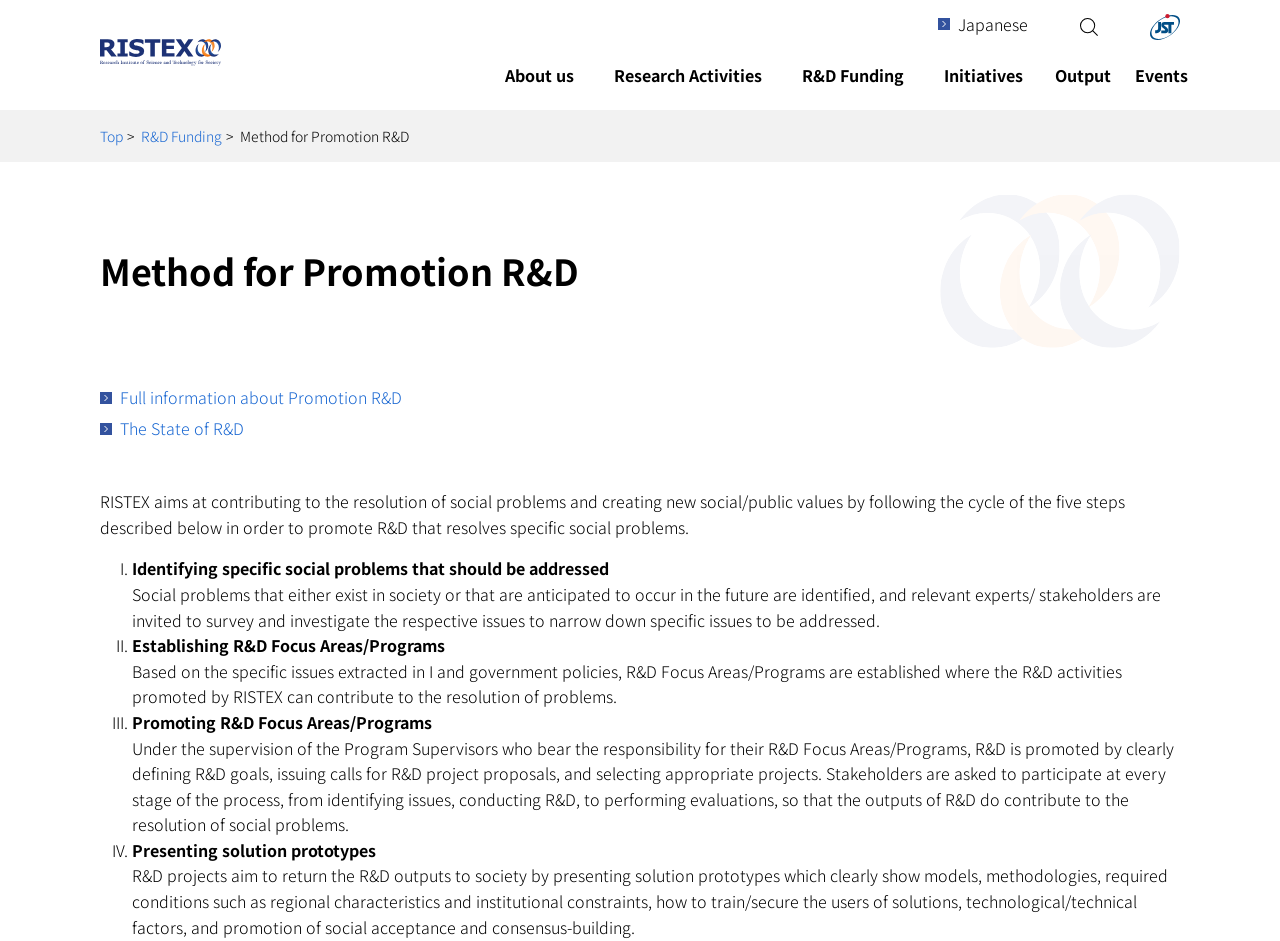Provide a short, one-word or phrase answer to the question below:
How many steps are described for promoting R&D?

5